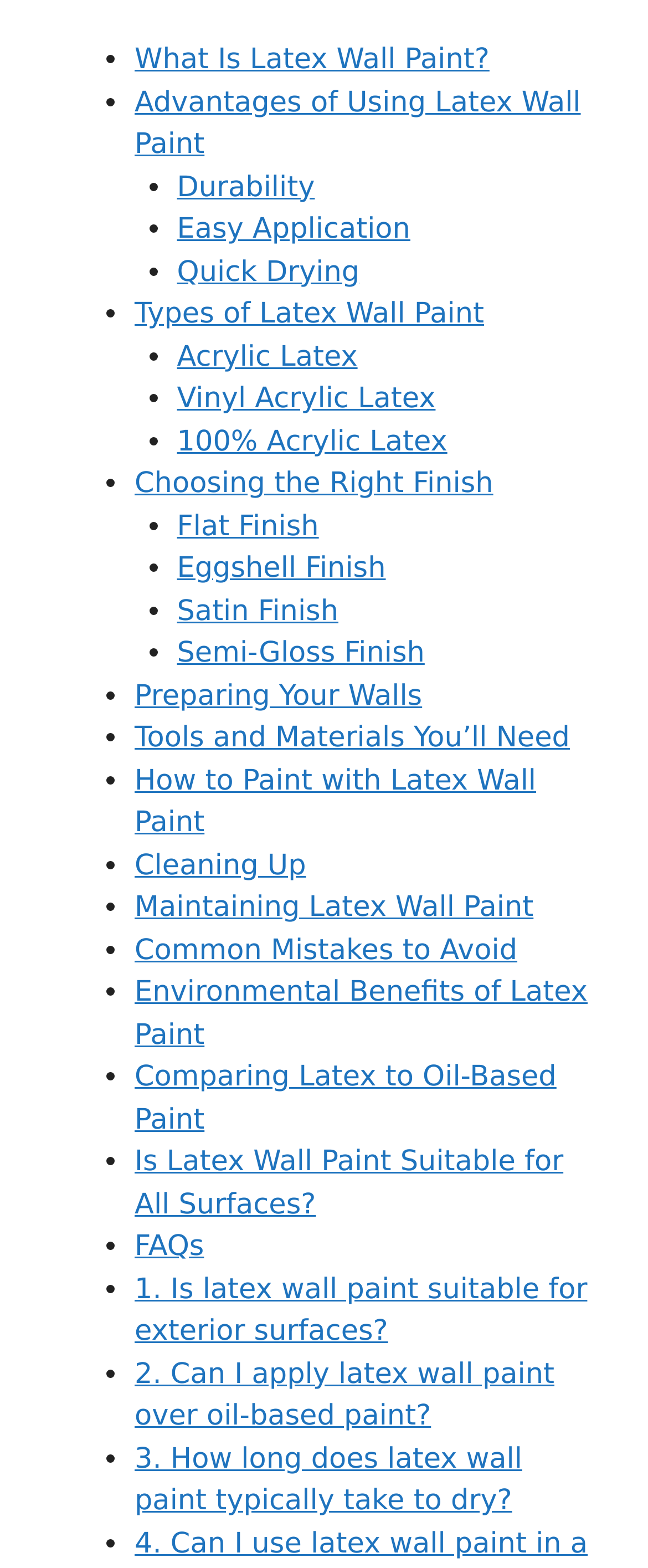What is the purpose of the 'Preparing Your Walls' section?
Based on the screenshot, provide a one-word or short-phrase response.

To prepare walls for painting